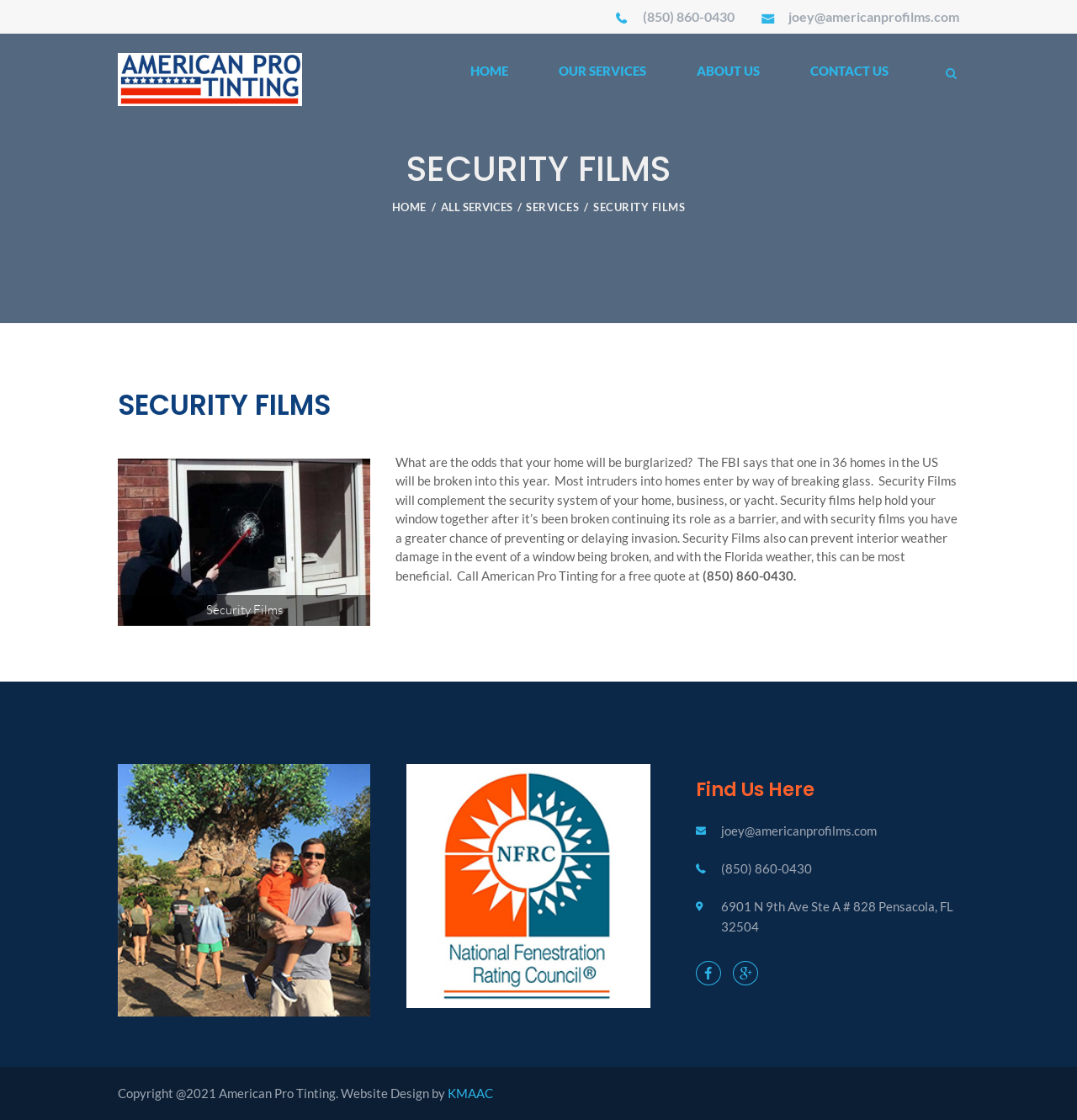Please locate the bounding box coordinates of the region I need to click to follow this instruction: "go to the home page".

[0.413, 0.047, 0.495, 0.079]